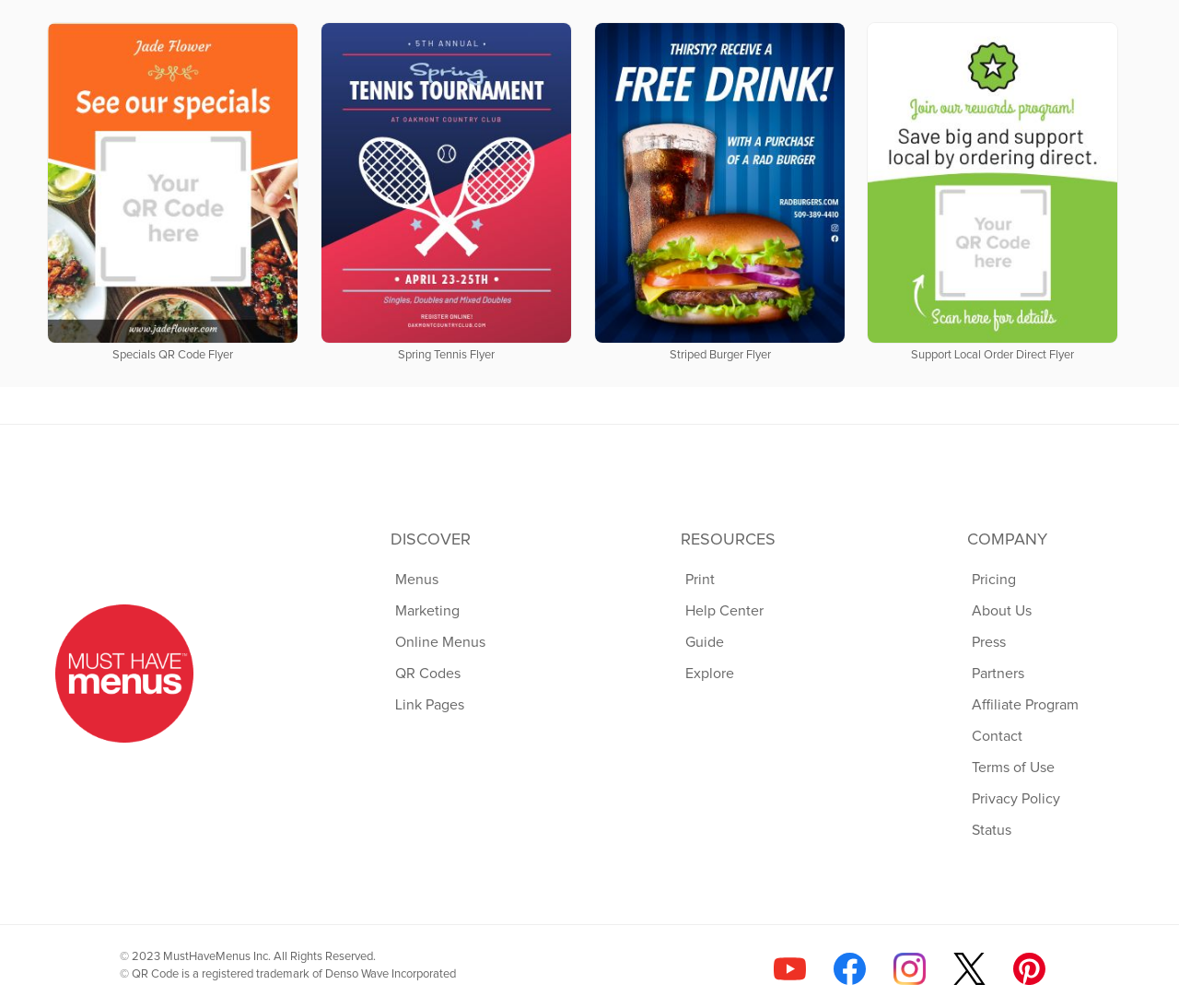Please provide a comprehensive response to the question based on the details in the image: What is the purpose of the 'Support Local Order Direct Flyer'?

The 'Support Local Order Direct Flyer' element has a description 'FREE', indicating that it is a free resource or service provided by the website.